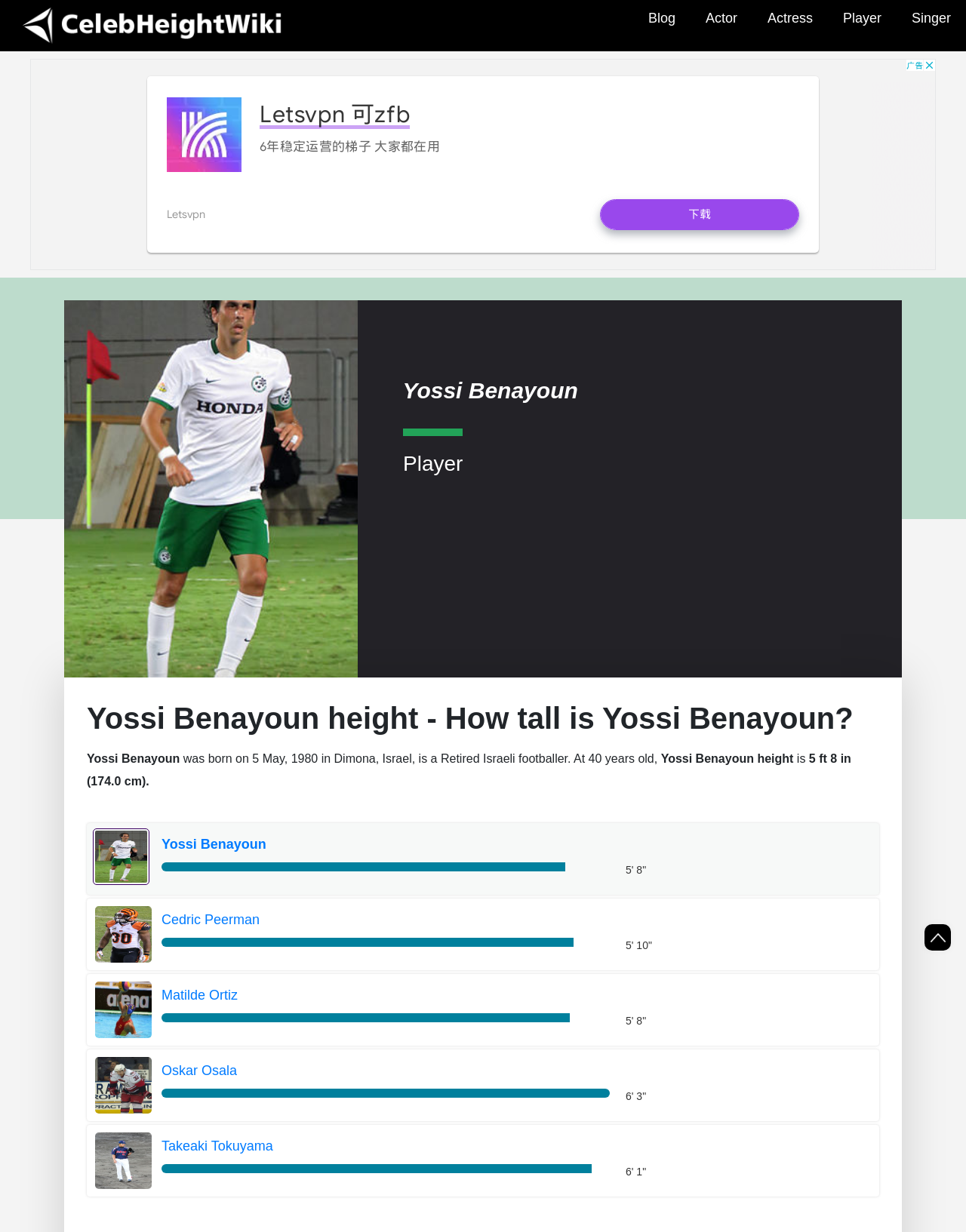Indicate the bounding box coordinates of the element that needs to be clicked to satisfy the following instruction: "Click on Celebrity Age Wiki". The coordinates should be four float numbers between 0 and 1, i.e., [left, top, right, bottom].

[0.0, 0.0, 0.302, 0.042]